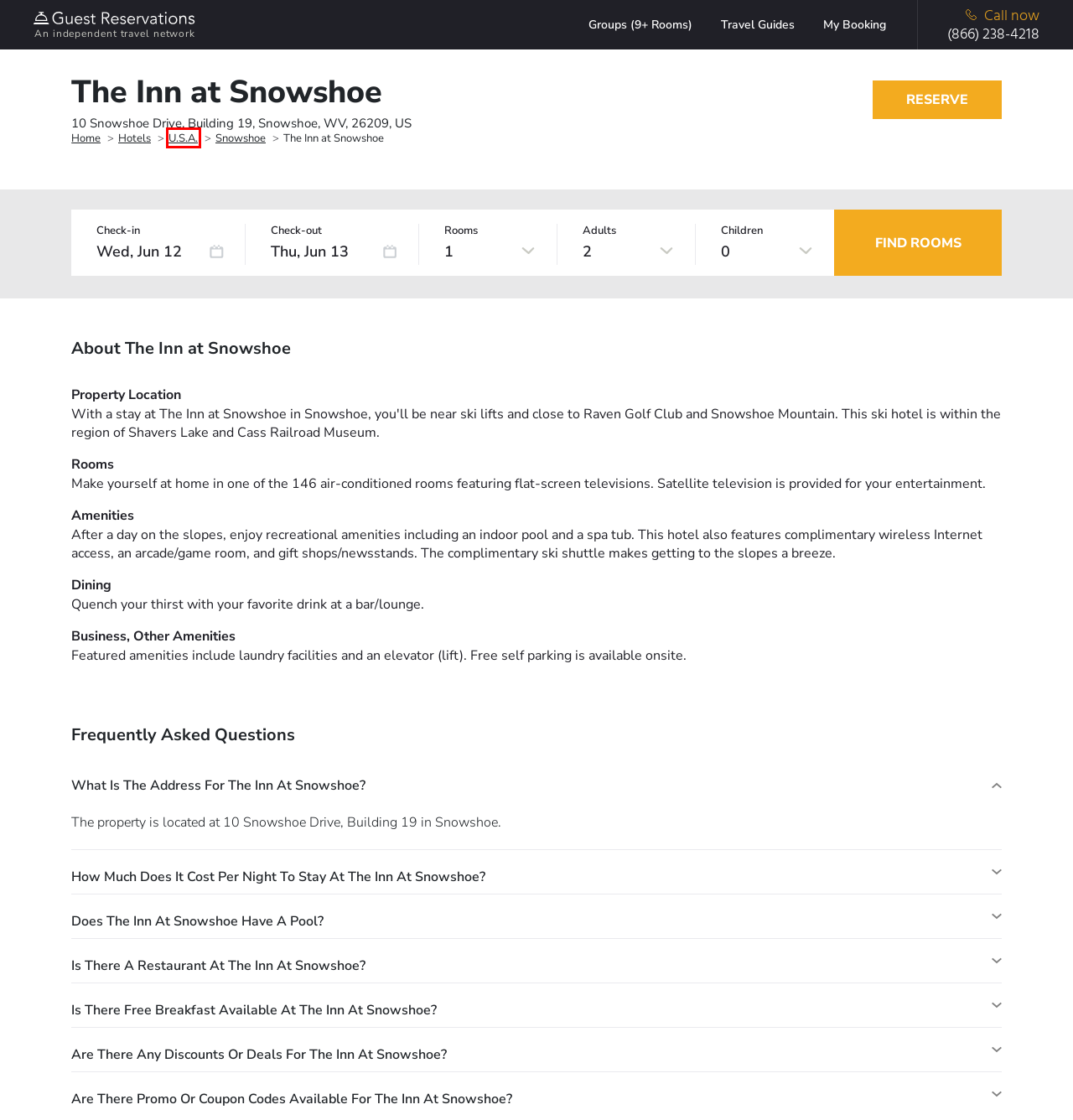Assess the screenshot of a webpage with a red bounding box and determine which webpage description most accurately matches the new page after clicking the element within the red box. Here are the options:
A. Cities in U.S.A. - Guest Reservations
B. Hotels in Snowshoe, WV - Guest Reservations
C. Countries - Guest Reservations
D. Guest Reservations
E. Snowshoe Group Hotels - Discount Group Travel Hotel Rates + Reservations for GuestReservations
F. FAQ - Guest Reservations
G. GuestReservations.com News & Travel Guides
H. My Booking - Guest Reservations

A